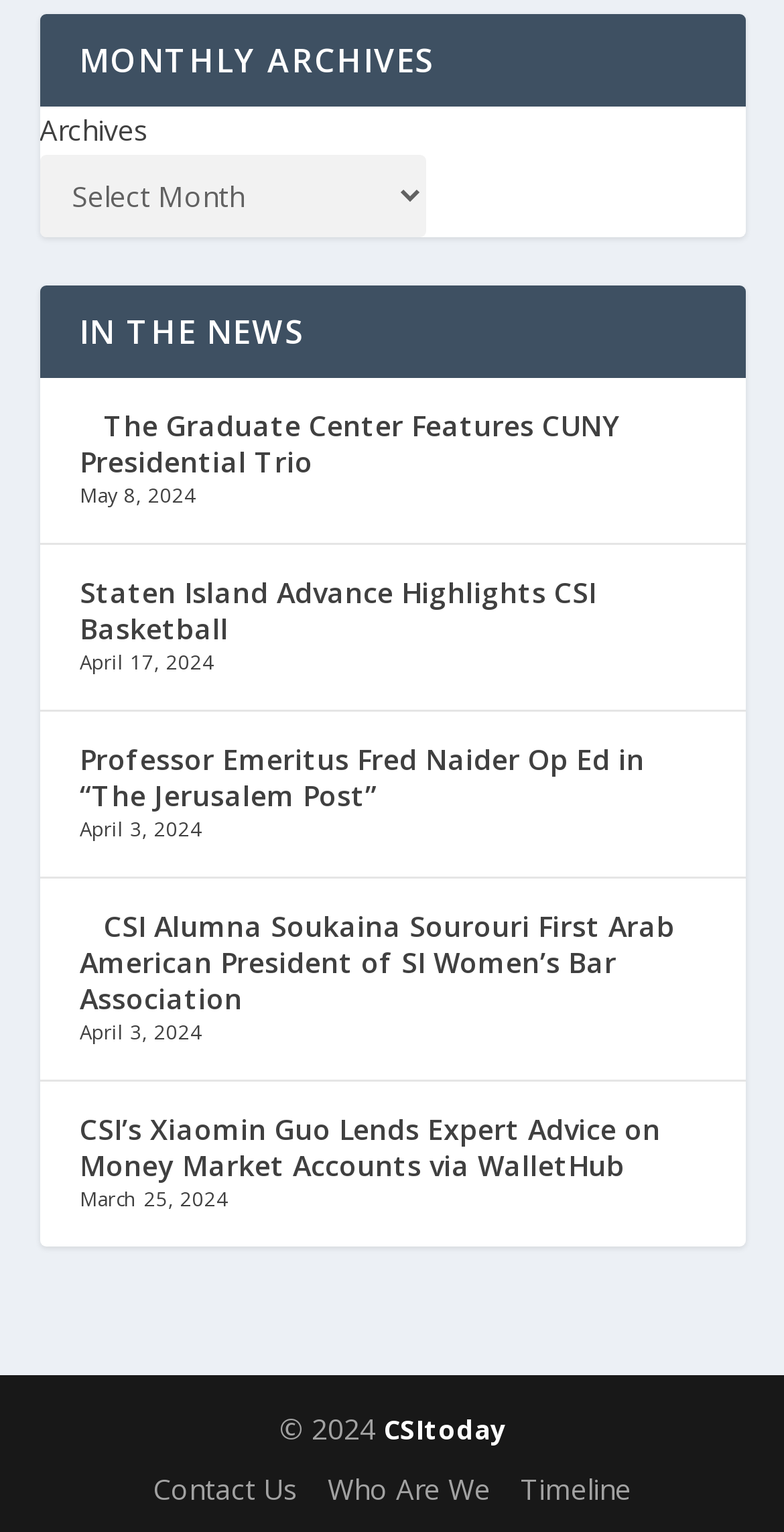Please identify the bounding box coordinates of the clickable area that will allow you to execute the instruction: "Select a month from the archives".

[0.05, 0.101, 0.542, 0.155]